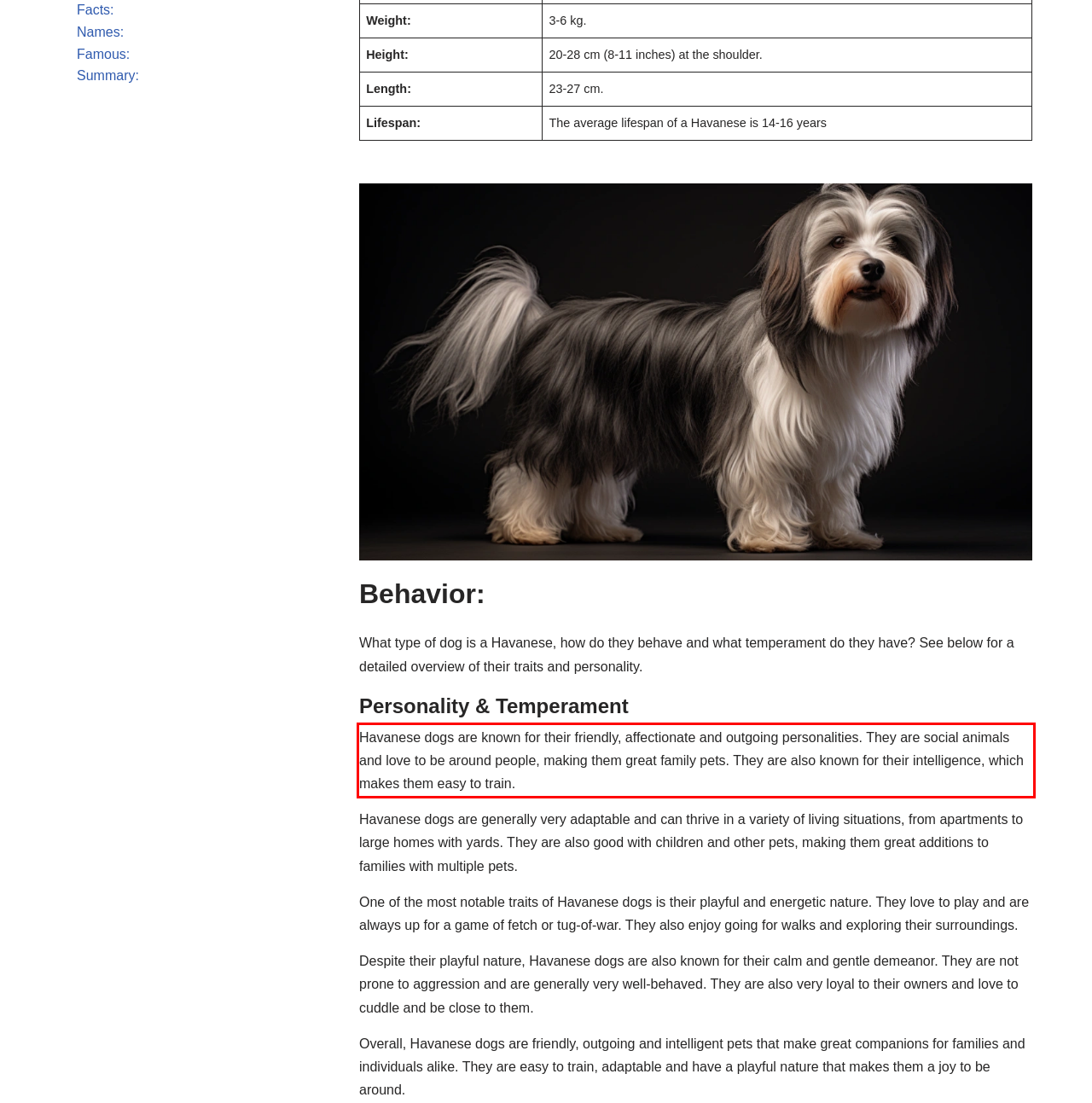Within the screenshot of the webpage, there is a red rectangle. Please recognize and generate the text content inside this red bounding box.

Havanese dogs are known for their friendly, affectionate and outgoing personalities. They are social animals and love to be around people, making them great family pets. They are also known for their intelligence, which makes them easy to train.